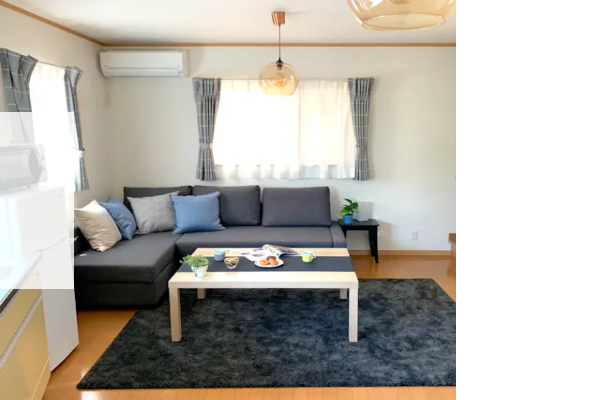Answer succinctly with a single word or phrase:
Is there a plant in the room?

Yes